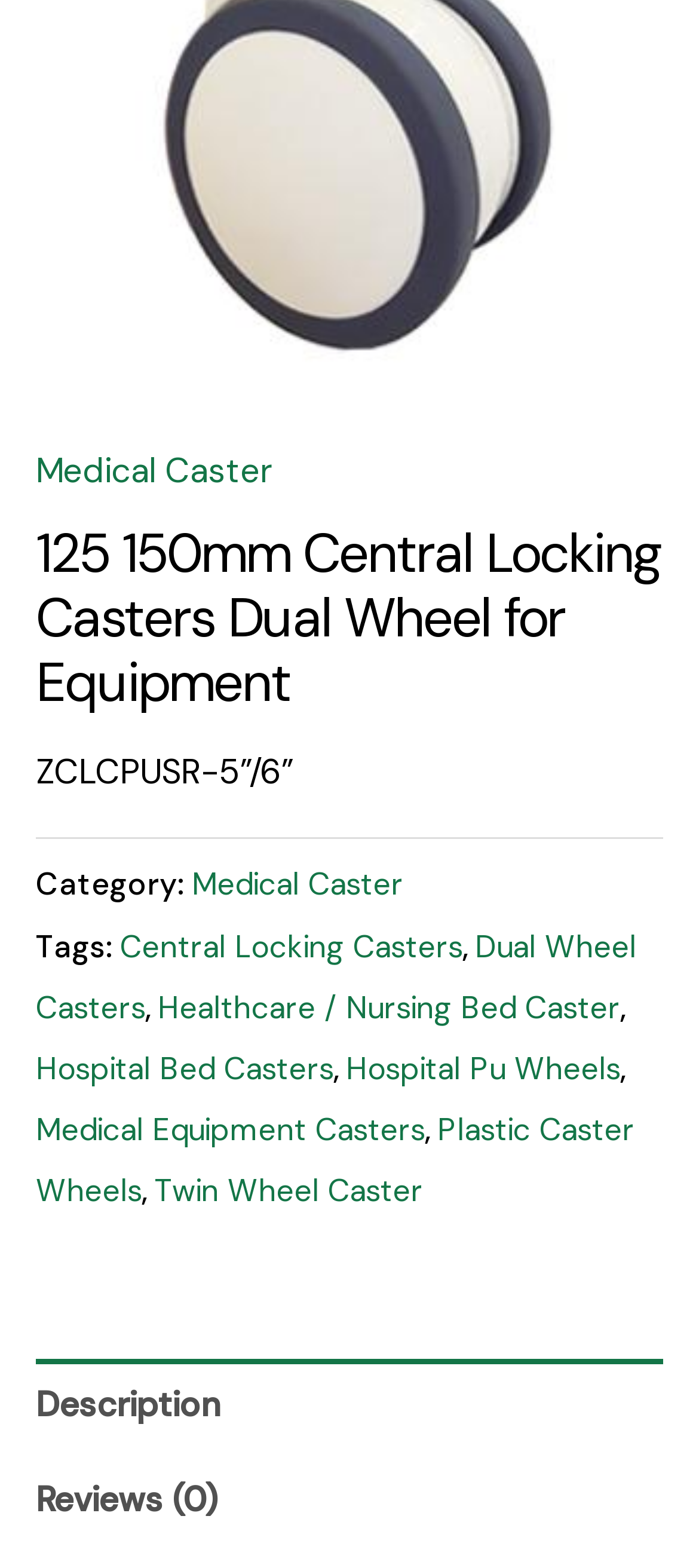Using the provided element description: "Description", identify the bounding box coordinates. The coordinates should be four floats between 0 and 1 in the order [left, top, right, bottom].

[0.051, 0.866, 0.949, 0.927]